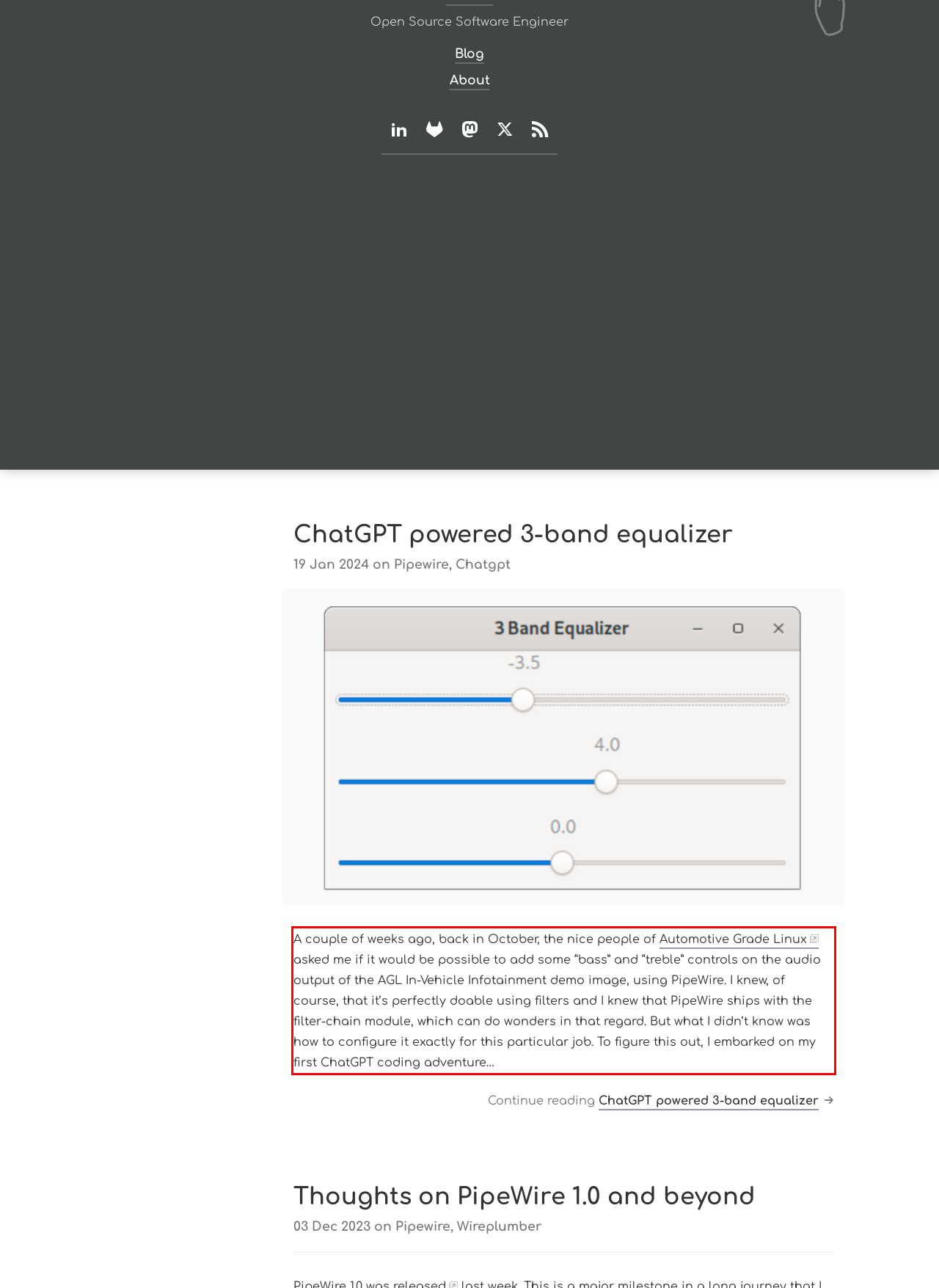You are provided with a screenshot of a webpage featuring a red rectangle bounding box. Extract the text content within this red bounding box using OCR.

A couple of weeks ago, back in October, the nice people of Automotive Grade Linux asked me if it would be possible to add some “bass” and “treble” controls on the audio output of the AGL In-Vehicle Infotainment demo image, using PipeWire. I knew, of course, that it’s perfectly doable using filters and I knew that PipeWire ships with the filter-chain module, which can do wonders in that regard. But what I didn’t know was how to configure it exactly for this particular job. To figure this out, I embarked on my first ChatGPT coding adventure…